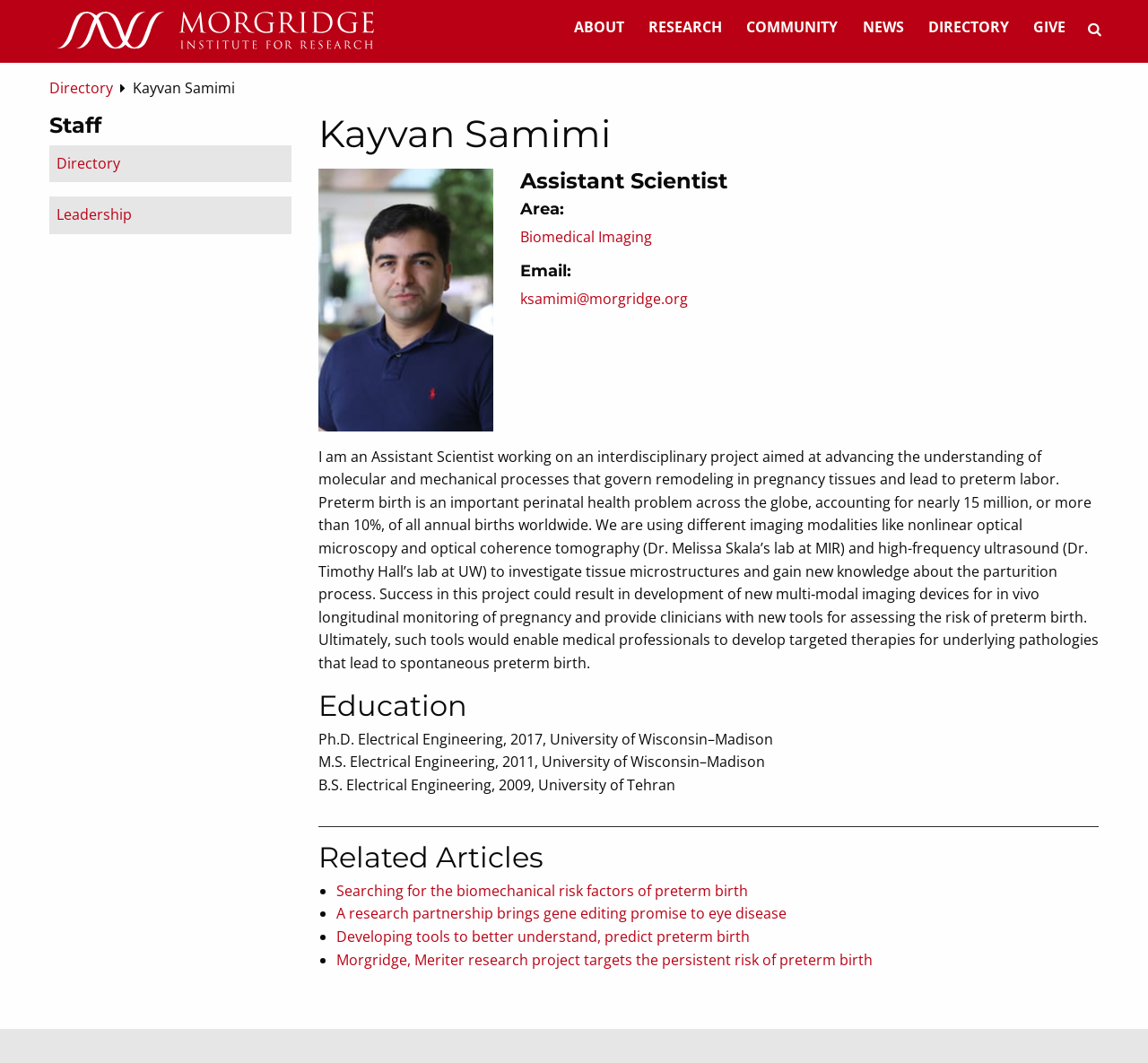Describe all the key features and sections of the webpage thoroughly.

The webpage is about Kayvan Samimi, an Assistant Scientist at the Morgridge Institute for Research. At the top of the page, there is a navigation menu with links to "Home", "ABOUT", "RESEARCH", "COMMUNITY", "NEWS", "DIRECTORY", and "GIVE". Below the navigation menu, there is a profile picture of Kayvan Samimi on the left, and a heading with his name on the right.

Below the profile picture and heading, there is a section with his job title, "Assistant Scientist", and his area of research, "Biomedical Imaging", which is a link. His email address is also provided as a link. 

The main content of the page is a paragraph describing Kayvan Samimi's research project, which focuses on understanding the molecular and mechanical processes that govern remodeling in pregnancy tissues and lead to preterm labor. The project uses different imaging modalities to investigate tissue microstructures and gain new knowledge about the parturition process.

Below the research project description, there is a section with Kayvan Samimi's education background, including his Ph.D., M.S., and B.S. degrees.

At the bottom of the page, there is a footer section with a heading "Related Articles" and a list of four article links, each preceded by a bullet point.

On the top right side of the page, there is a link to "Directory" and a heading "Staff" with links to "Directory" and "Leadership" below it.